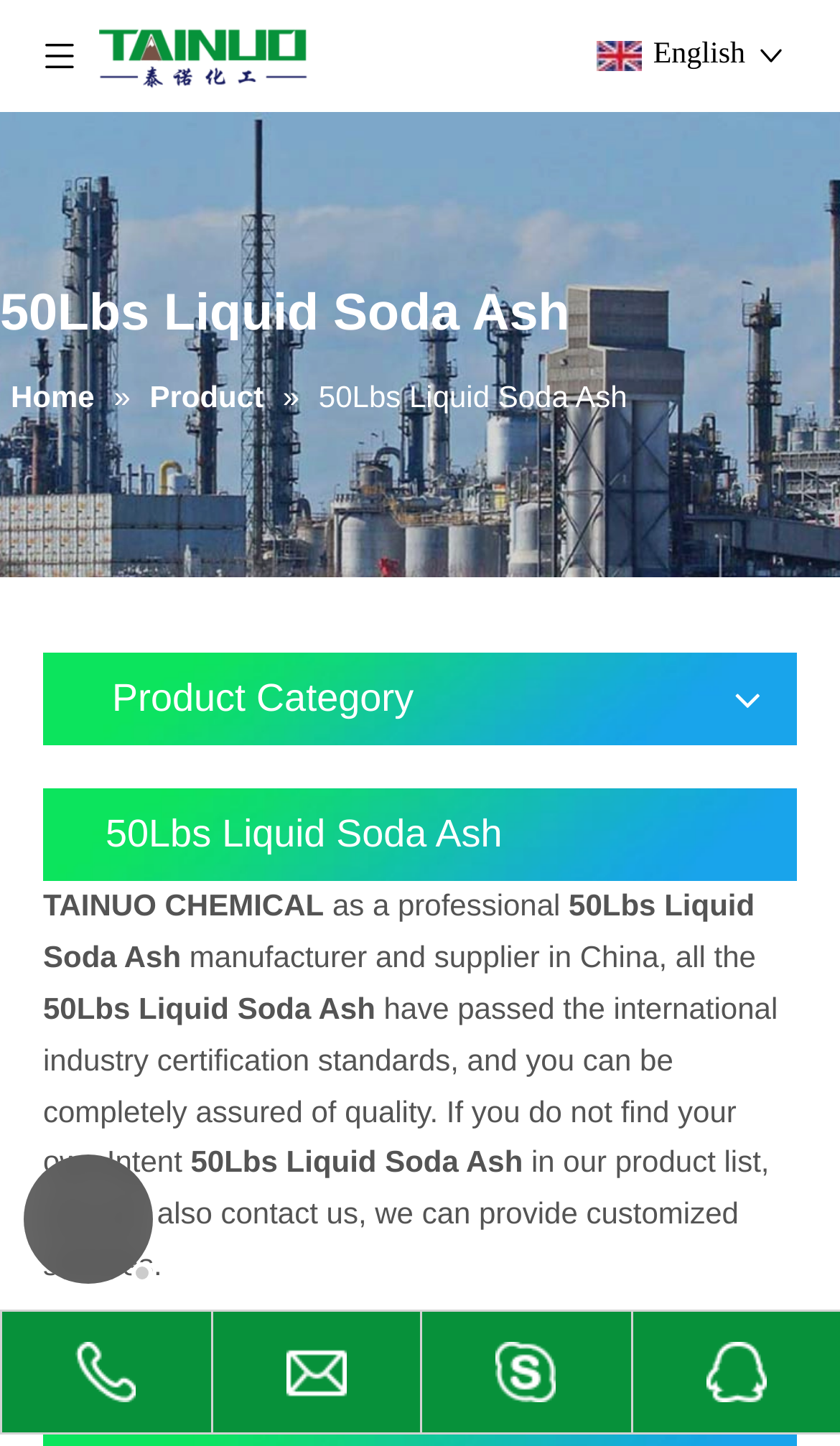Using the information in the image, give a detailed answer to the following question: What is the product category?

I found the product category by looking at the heading element with the text '50Lbs Liquid Soda Ash' which is located in the middle of the webpage.